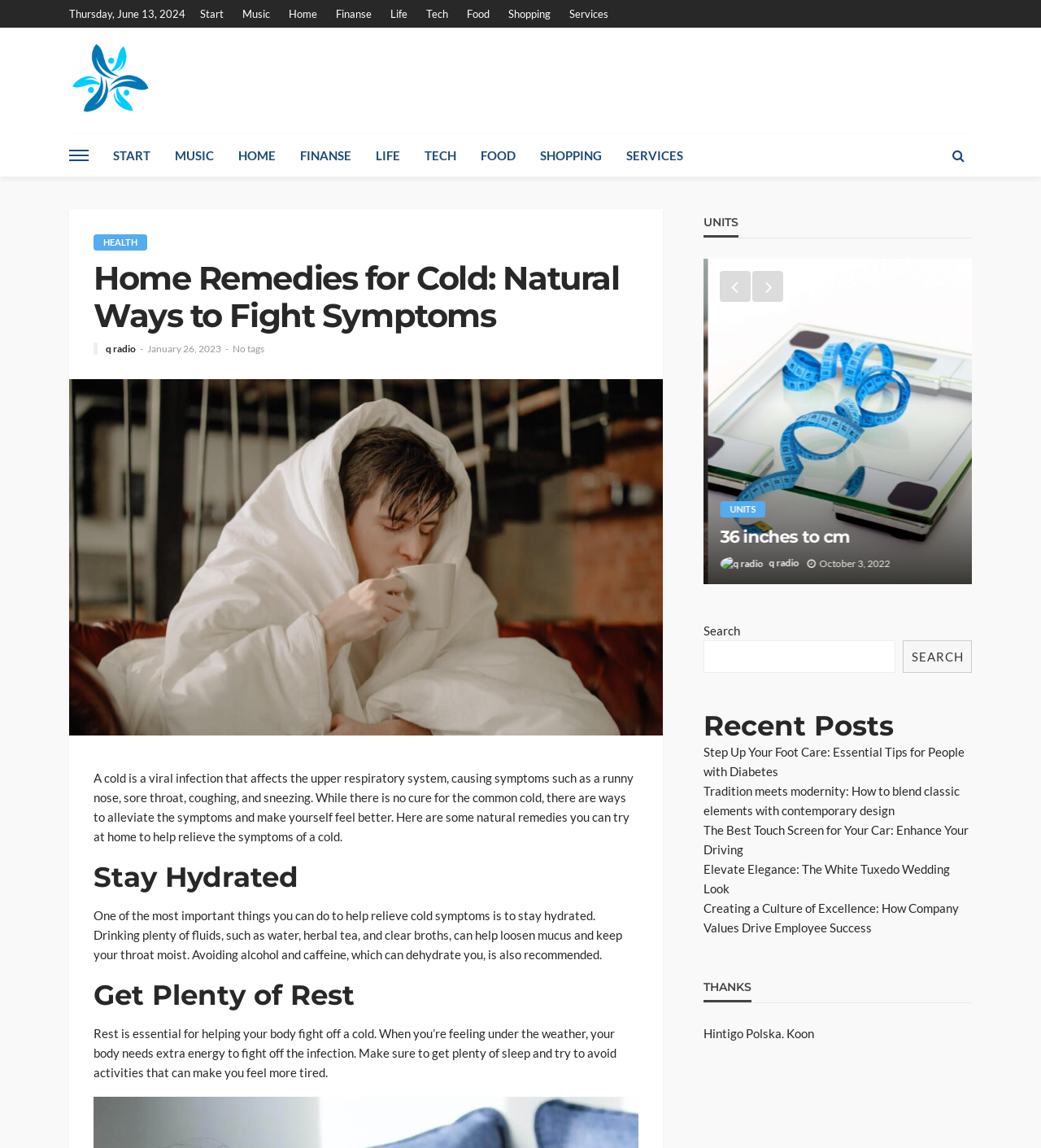How many recent posts are listed on the webpage?
Using the visual information, answer the question in a single word or phrase.

5